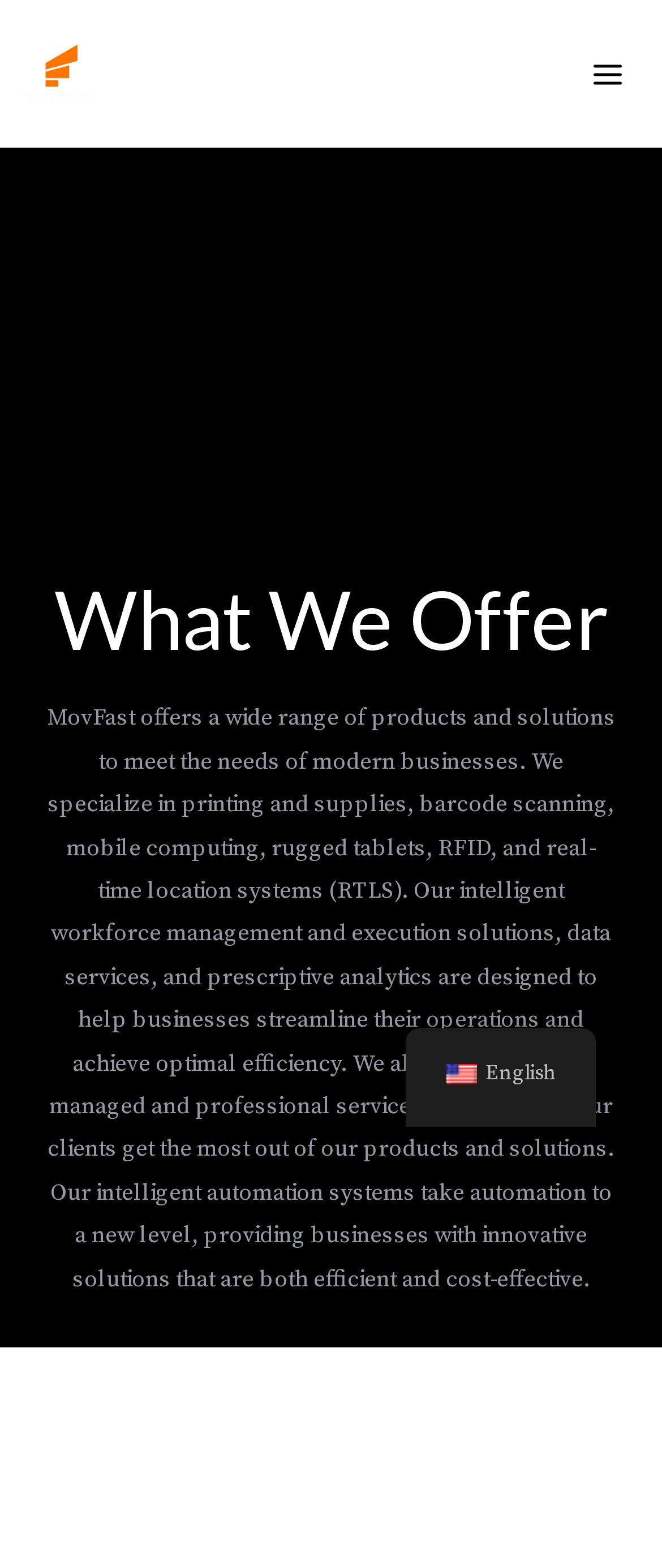Locate and extract the headline of this webpage.

What We Offer